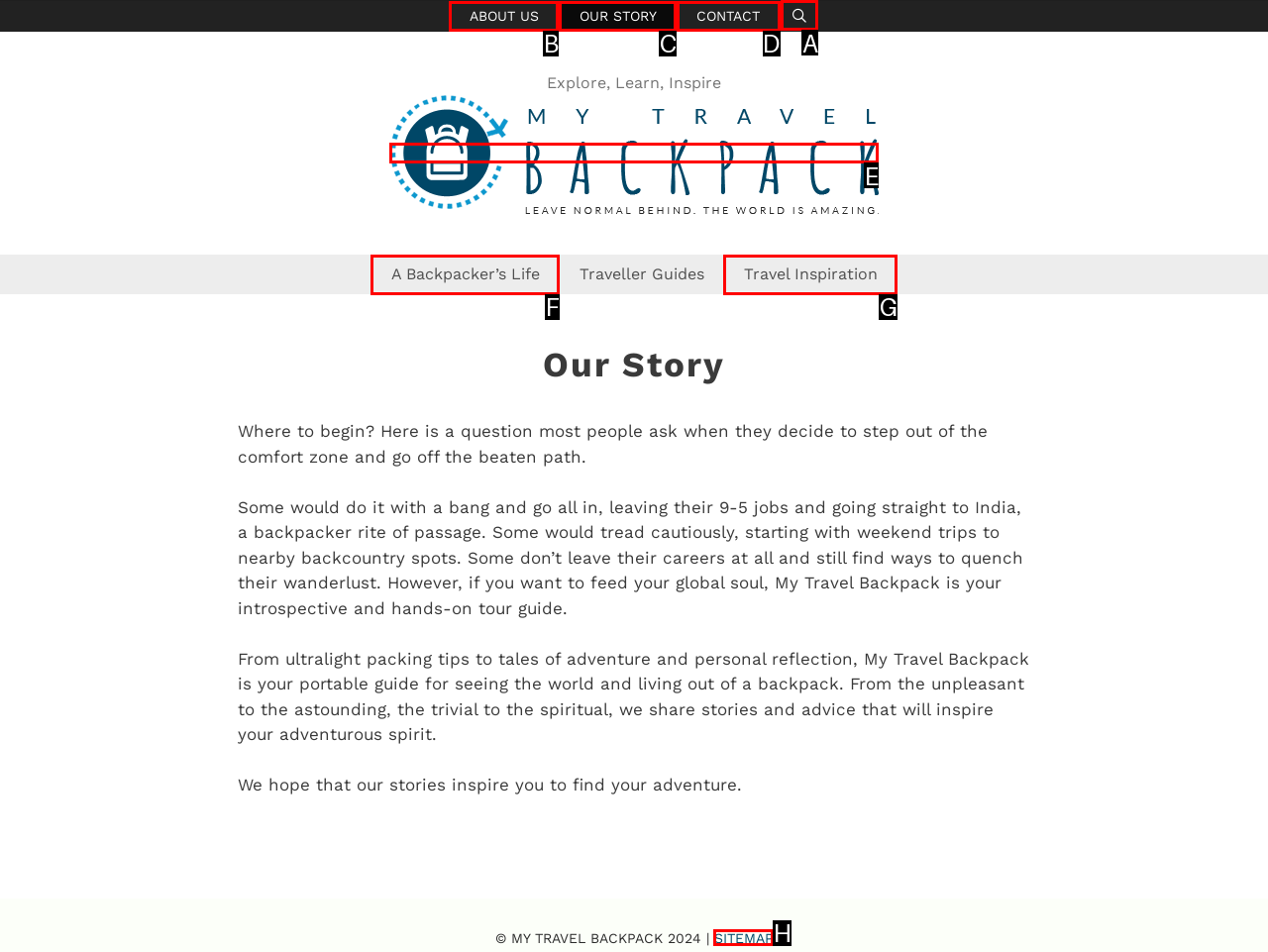Figure out which option to click to perform the following task: Explore the research paper 'Razu SR, Yasmin T, Arif TB, Islam MDS, Islam SMS, Gesesew HA, et al. Challenges faced by healthcare professionals during the COVID-19 pandemic: A qualitative inquiry from Bangladesh'
Provide the letter of the correct option in your response.

None